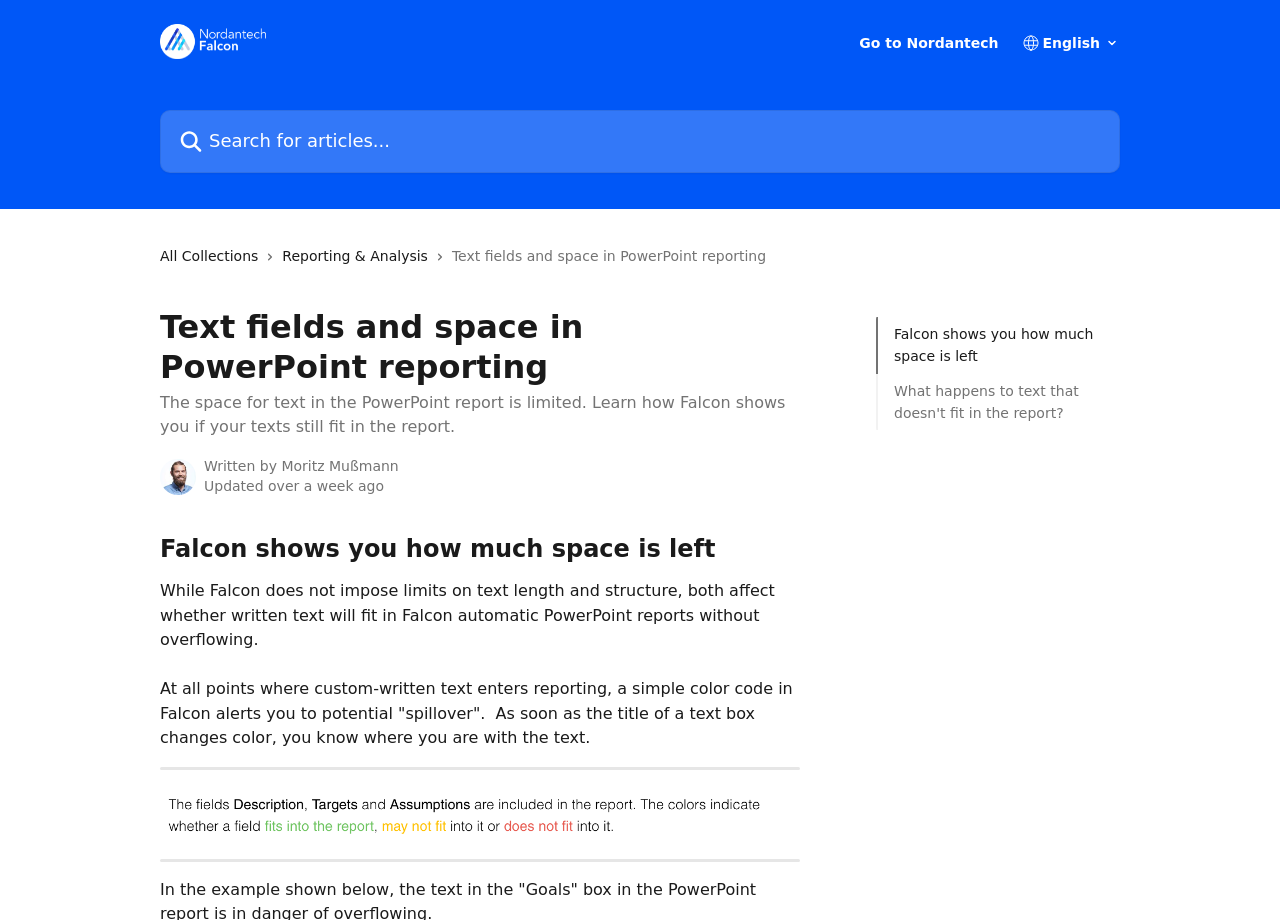What is the purpose of Falcon in PowerPoint reporting?
Please give a detailed and elaborate answer to the question.

Based on the webpage content, Falcon is a tool that helps users to determine if their texts still fit in the PowerPoint report. It provides a simple color code to alert users to potential 'spillover' where custom-written text enters reporting.